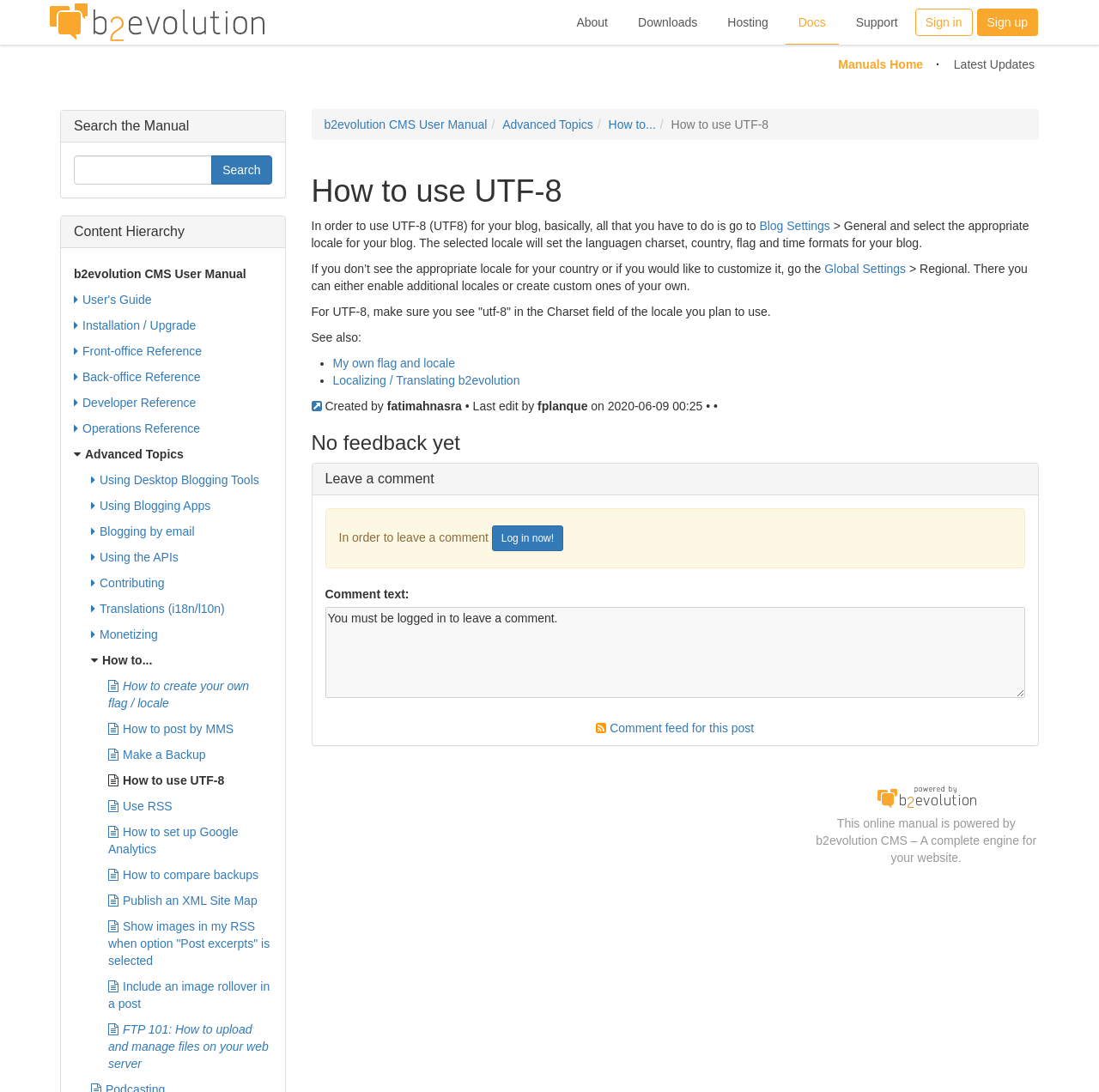Please find and report the bounding box coordinates of the element to click in order to perform the following action: "Search the Manual". The coordinates should be expressed as four float numbers between 0 and 1, in the format [left, top, right, bottom].

[0.067, 0.101, 0.247, 0.13]